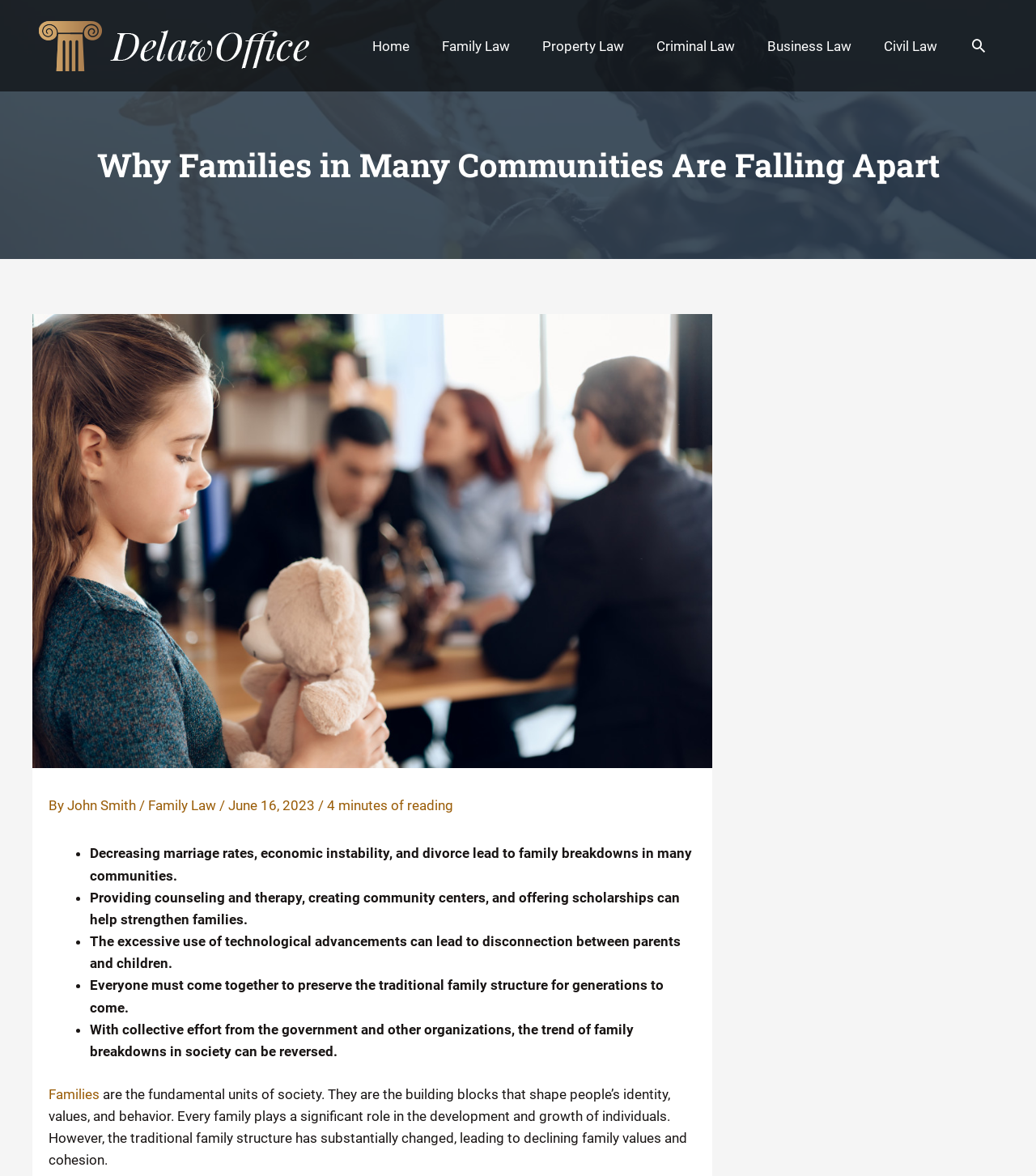What is the topic of the article?
Carefully analyze the image and provide a detailed answer to the question.

The topic of the article can be inferred from the header section, where it says 'By John Smith / Family Law', and also from the content of the article, which discusses the breakdown of families in many communities.